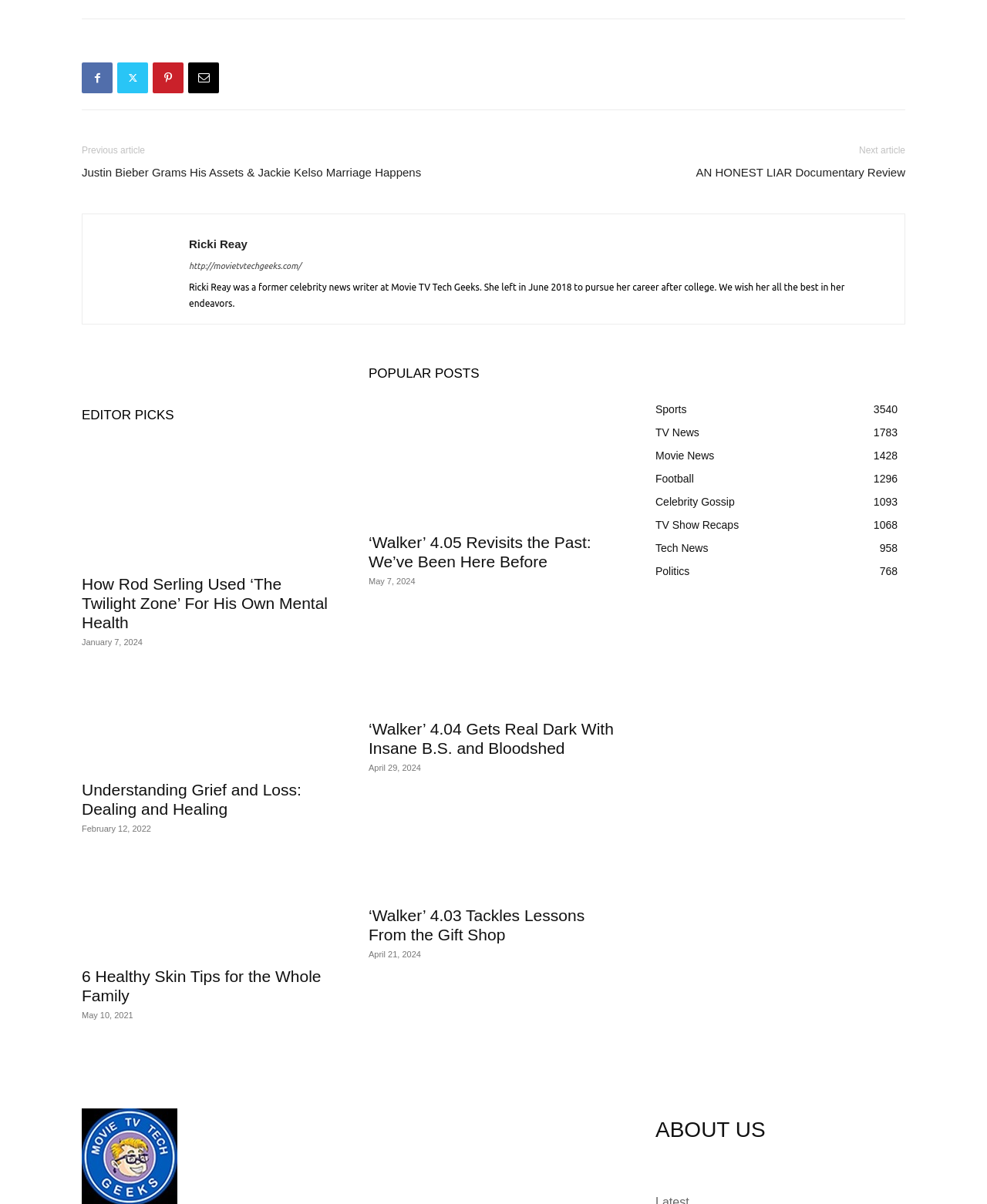Could you specify the bounding box coordinates for the clickable section to complete the following instruction: "View the '6 Healthy Skin Tips for the Whole Family' article"?

[0.083, 0.691, 0.336, 0.794]